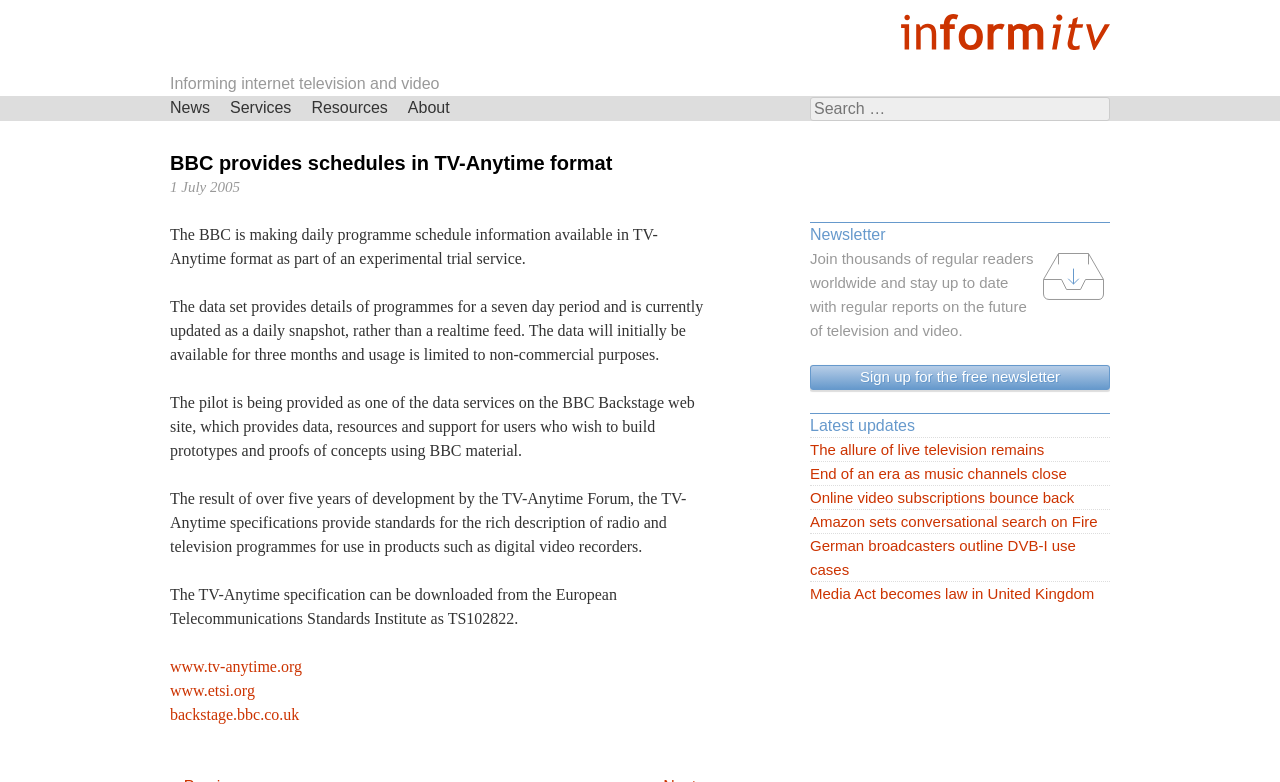Specify the bounding box coordinates of the area to click in order to follow the given instruction: "Search for something."

[0.633, 0.123, 0.867, 0.155]